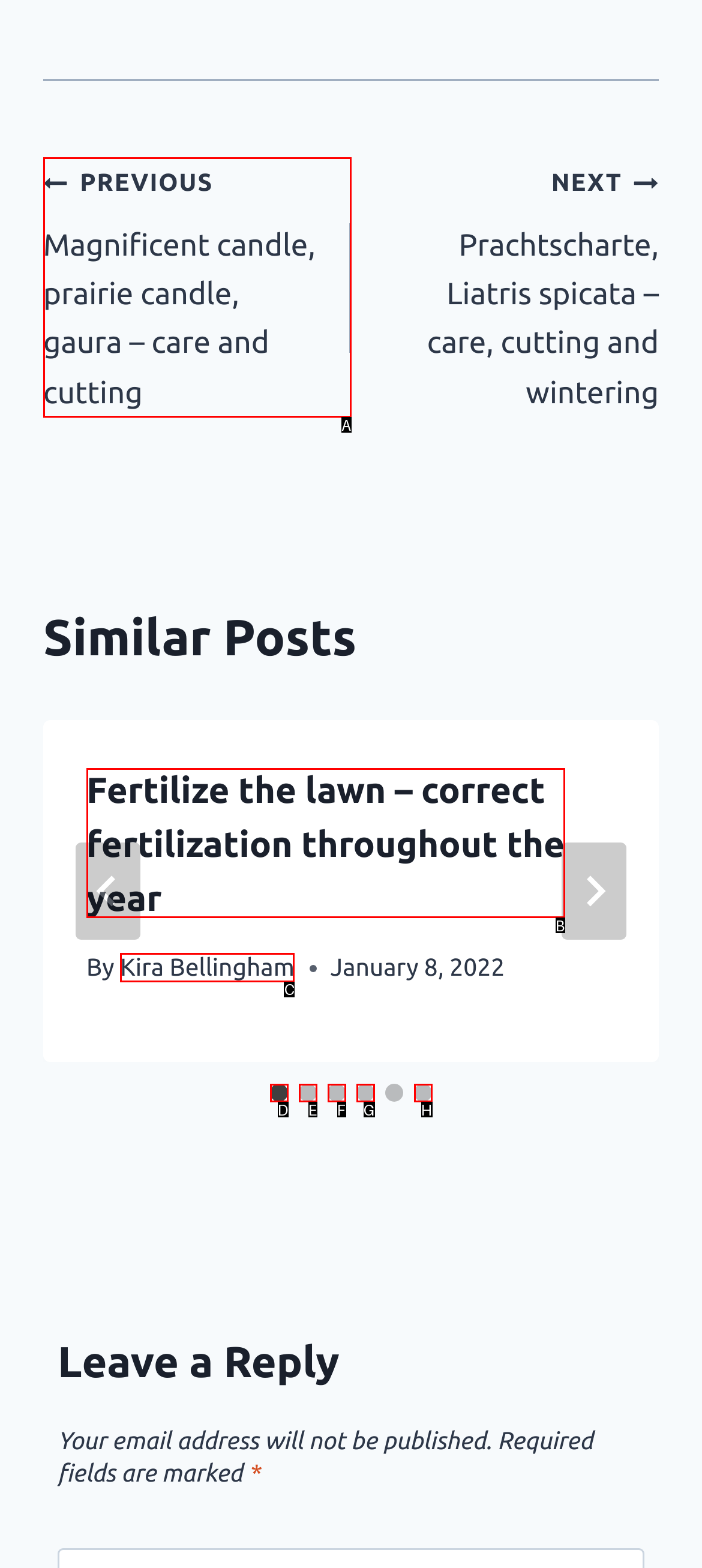Choose the HTML element that aligns with the description: aria-label="Go to slide 2". Indicate your choice by stating the letter.

E